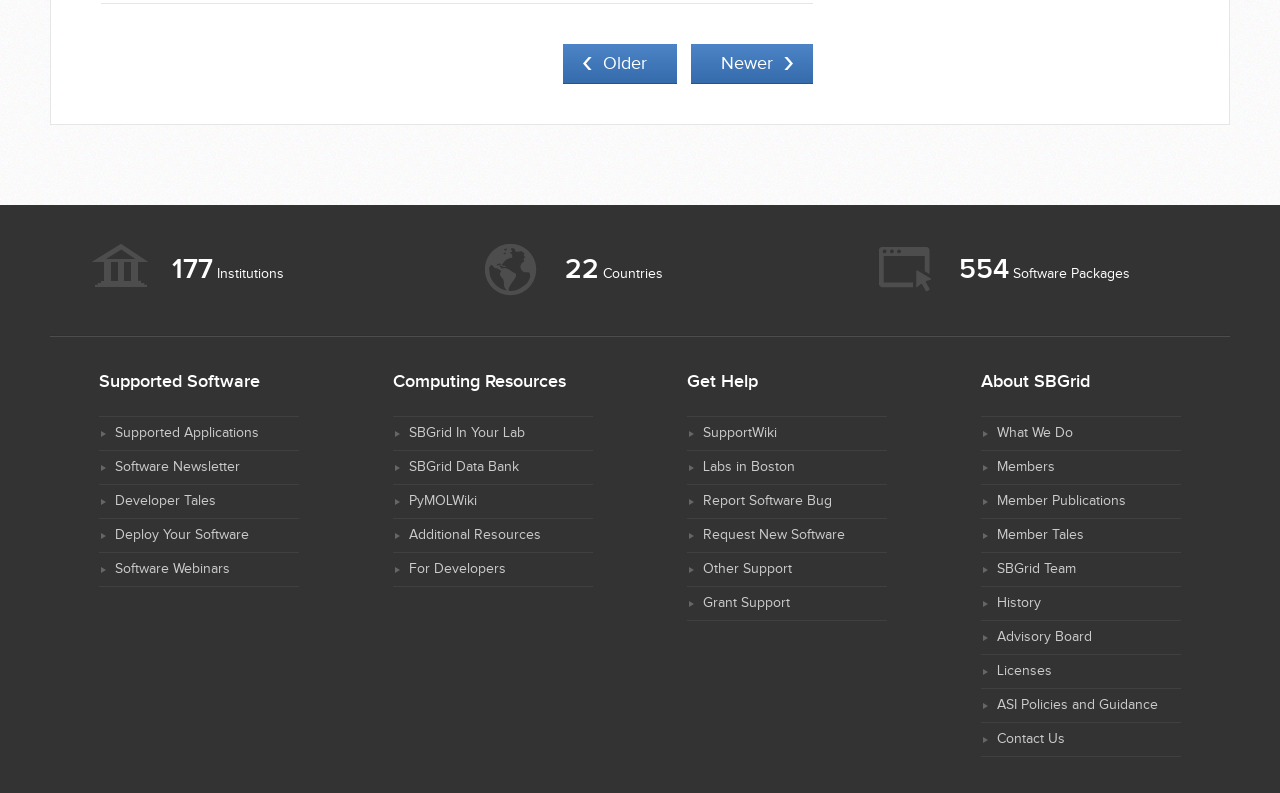Please specify the bounding box coordinates of the clickable section necessary to execute the following command: "Get help from support wiki".

[0.549, 0.536, 0.607, 0.556]